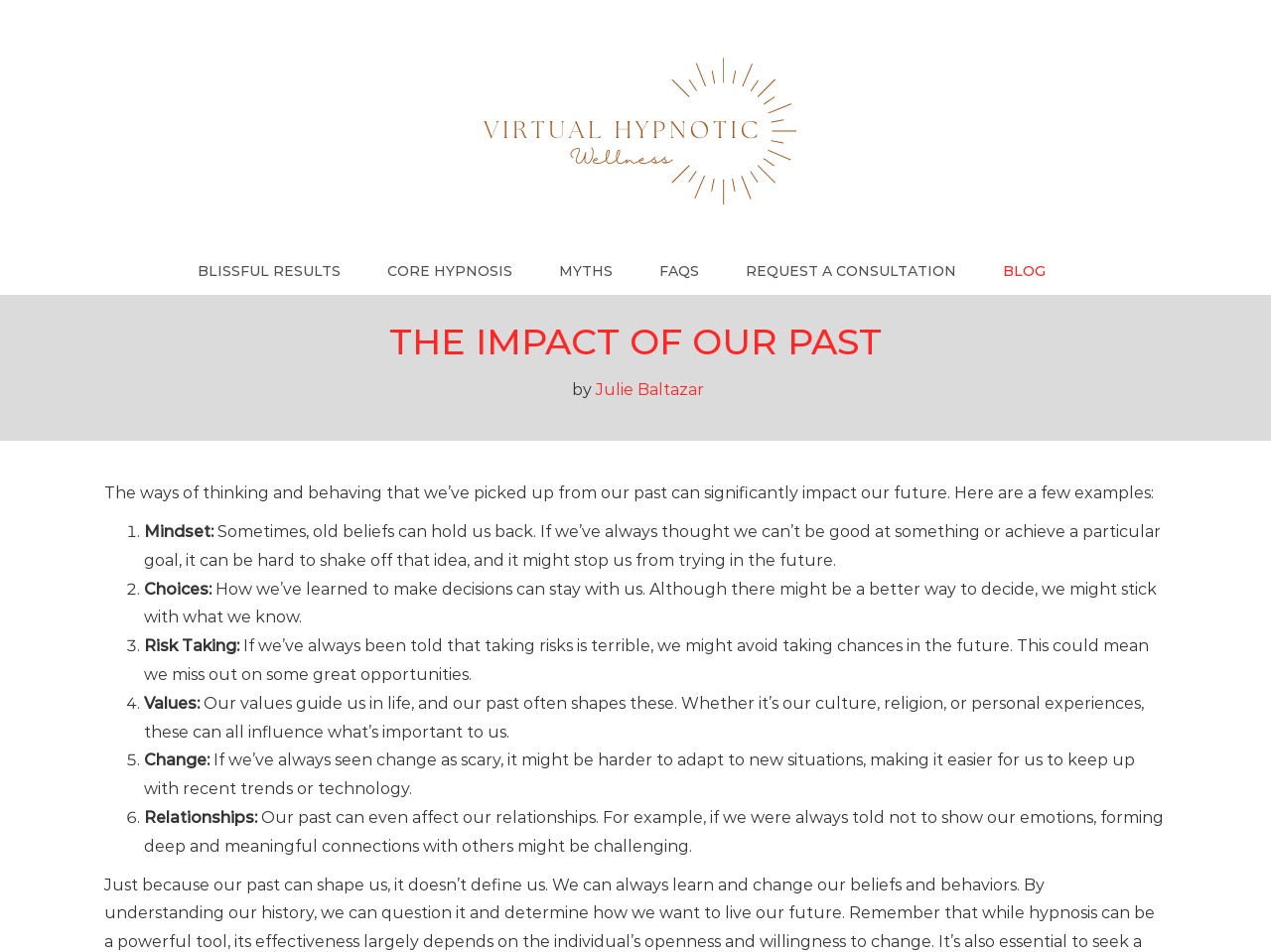Generate a comprehensive description of the contents of the webpage.

The webpage appears to be a blog post or article discussing the impact of our past on our future. At the top, there is a navigation menu with links to various sections of the website, including "BLISSFUL RESULTS", "CORE HYPNOSIS", "MYTHS", "FAQS", "REQUEST A CONSULTATION", and "BLOG". Below this menu, there is a title "THE IMPACT OF OUR PAST" with the author's name "Julie Baltazar" written next to it.

The main content of the webpage is a text-based article that explores how our past experiences and beliefs can shape our future. The article is divided into six sections, each with a numbered list marker, and discusses how our mindset, choices, risk-taking, values, ability to change, and relationships can be influenced by our past. Each section has a brief heading and a longer paragraph of text that elaborates on the idea.

The text is written in a clear and concise manner, making it easy to follow and understand. There are no images on the page, but the use of headings and list markers helps to break up the text and make it more readable. Overall, the webpage appears to be a informative and thought-provoking article that encourages readers to reflect on how their past experiences may be shaping their future.